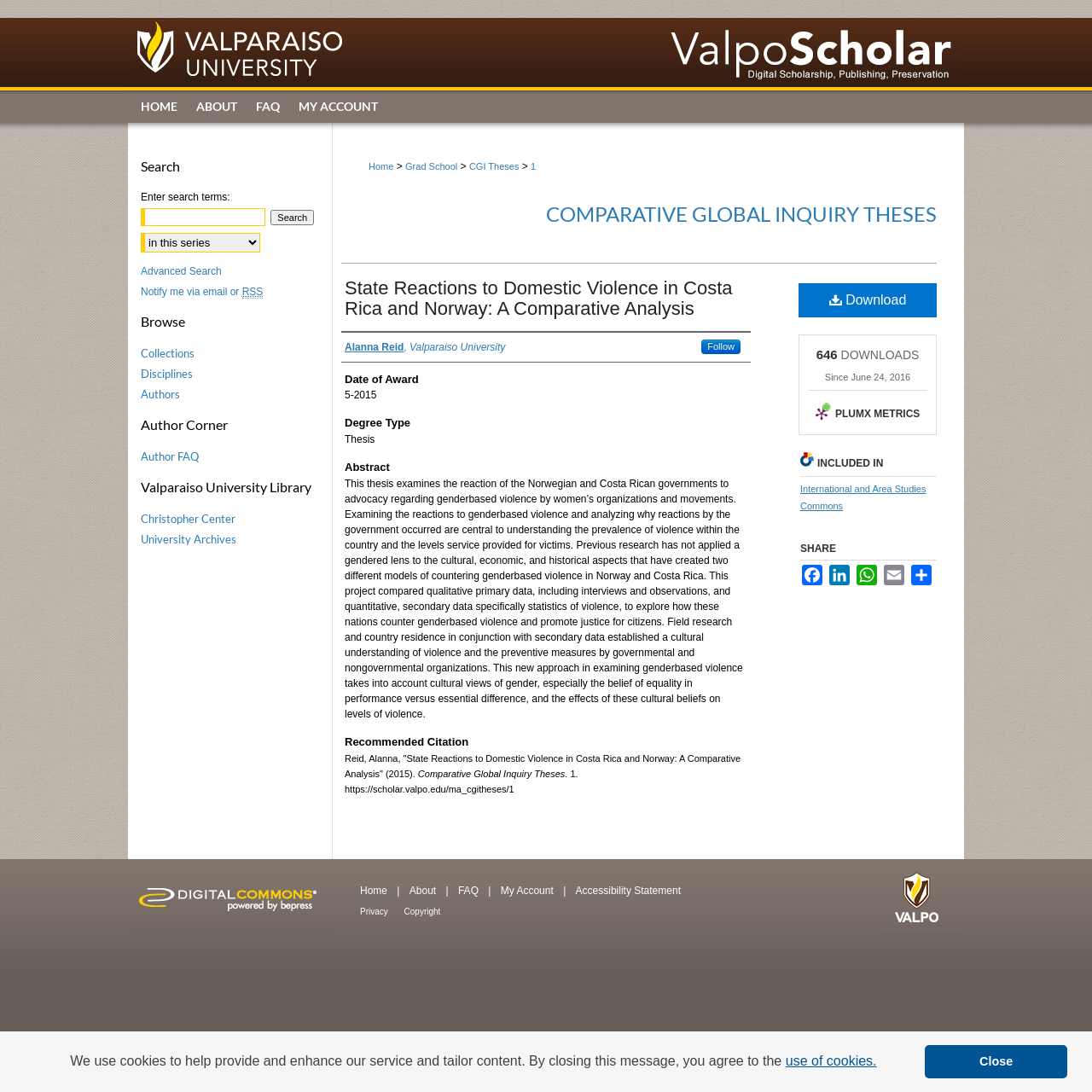Who is the author of the thesis?
From the details in the image, answer the question comprehensively.

I found the author's name by looking at the link element with the text 'Alanna Reid, Valparaiso University' and extracting the author's name from it.